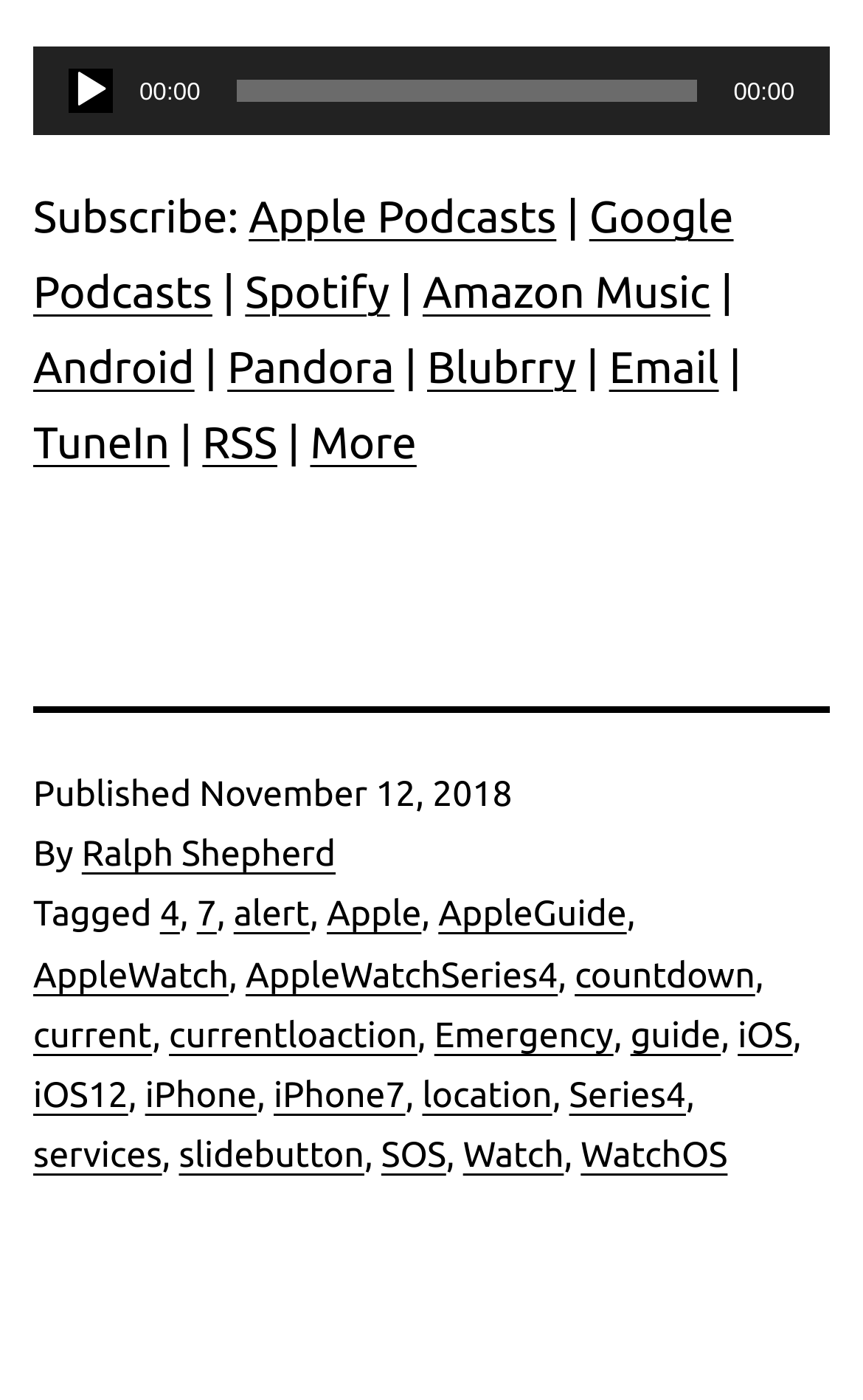Determine the bounding box coordinates of the clickable region to carry out the instruction: "Play the audio".

[0.079, 0.049, 0.131, 0.081]